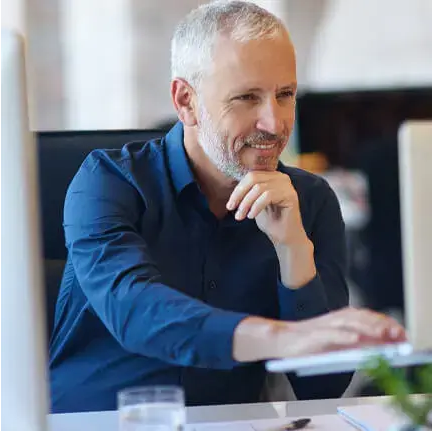Give a detailed account of the visual elements in the image.

The image features a thoughtful man with gray hair and a beard, seated at a modern workspace. He is dressed in a dark blue button-up shirt and appears to be engaged in work on his computer, with one hand poised over the keyboard, suggesting a moment of concentration or decision-making. In the foreground, a glass of water rests on the table, adding to the professional setting. This image aligns with themes of entrepreneurship and decision-making highlighted in the context of exploring home care franchise opportunities, reflecting the importance of careful consideration when selecting the right business venture in the senior care industry.